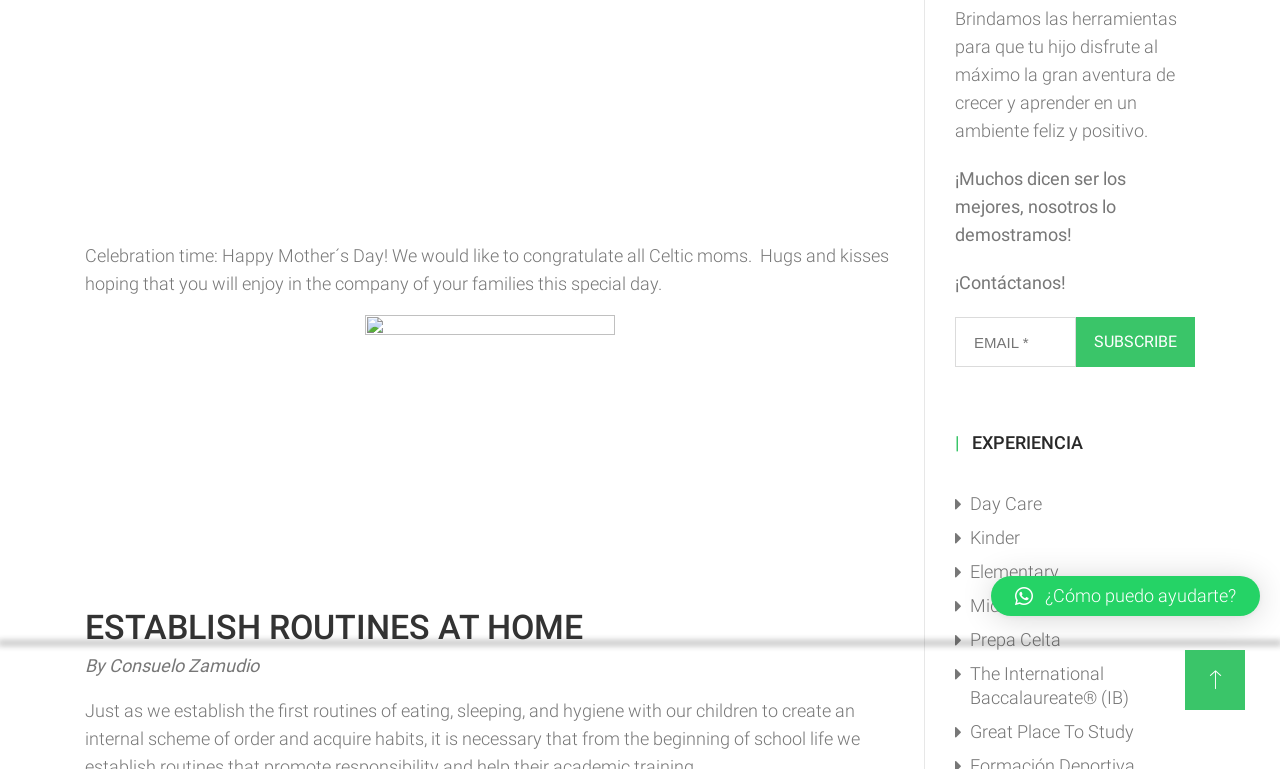Given the element description: "× ¿Cómo puedo ayudarte?", predict the bounding box coordinates of this UI element. The coordinates must be four float numbers between 0 and 1, given as [left, top, right, bottom].

[0.774, 0.749, 0.984, 0.801]